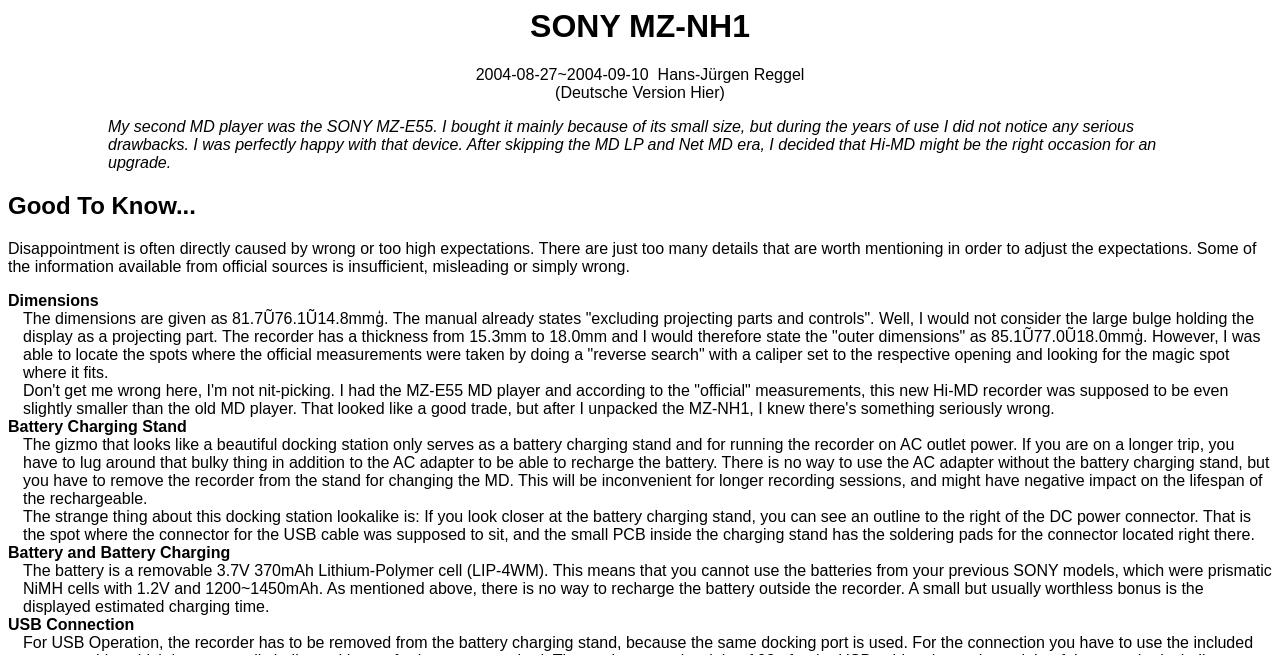Reply to the question with a brief word or phrase: What is the purpose of the battery charging stand?

Charging battery and AC outlet power